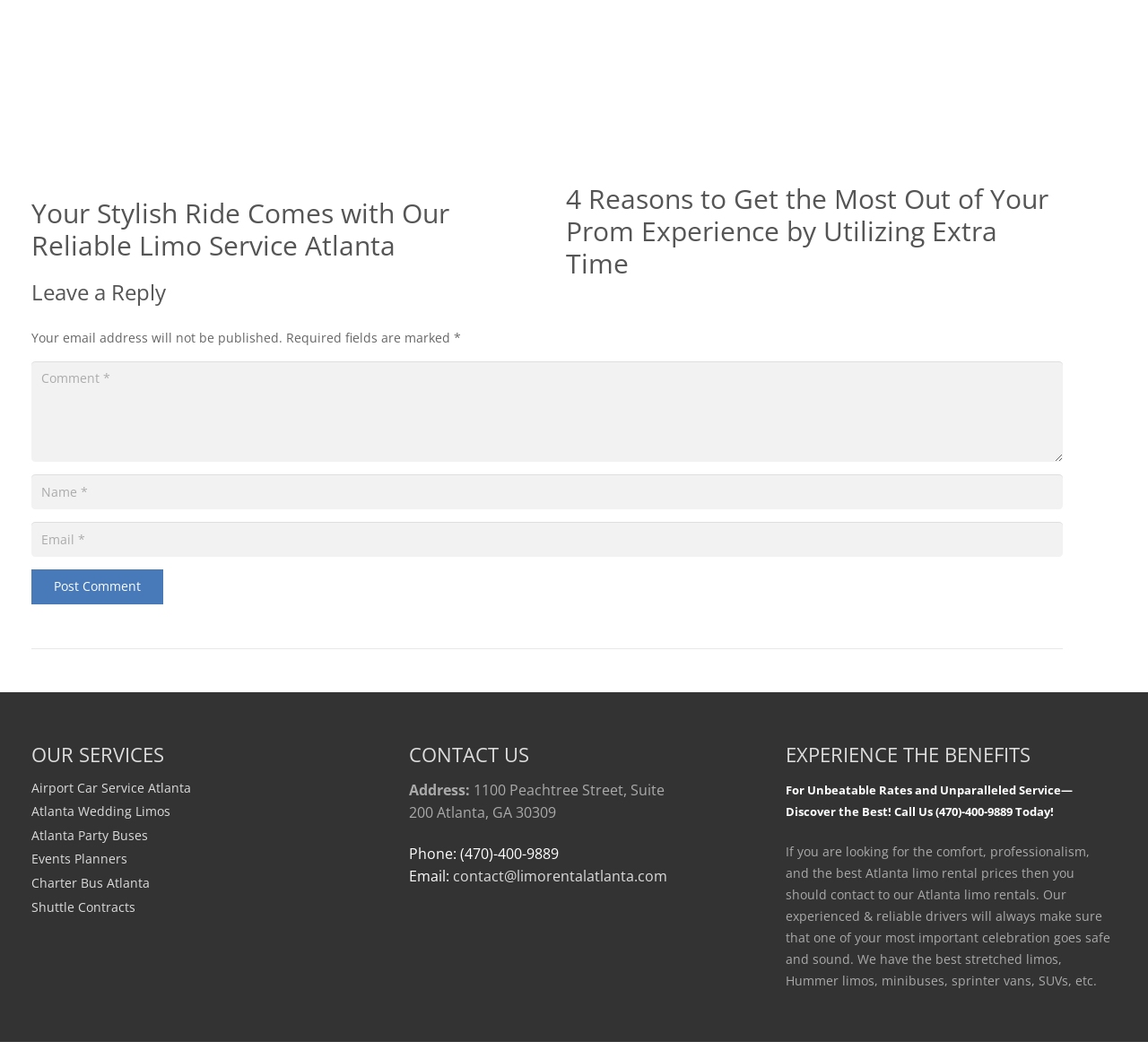Show the bounding box coordinates for the HTML element as described: "contact@limorentalatlanta.com".

[0.394, 0.825, 0.581, 0.843]